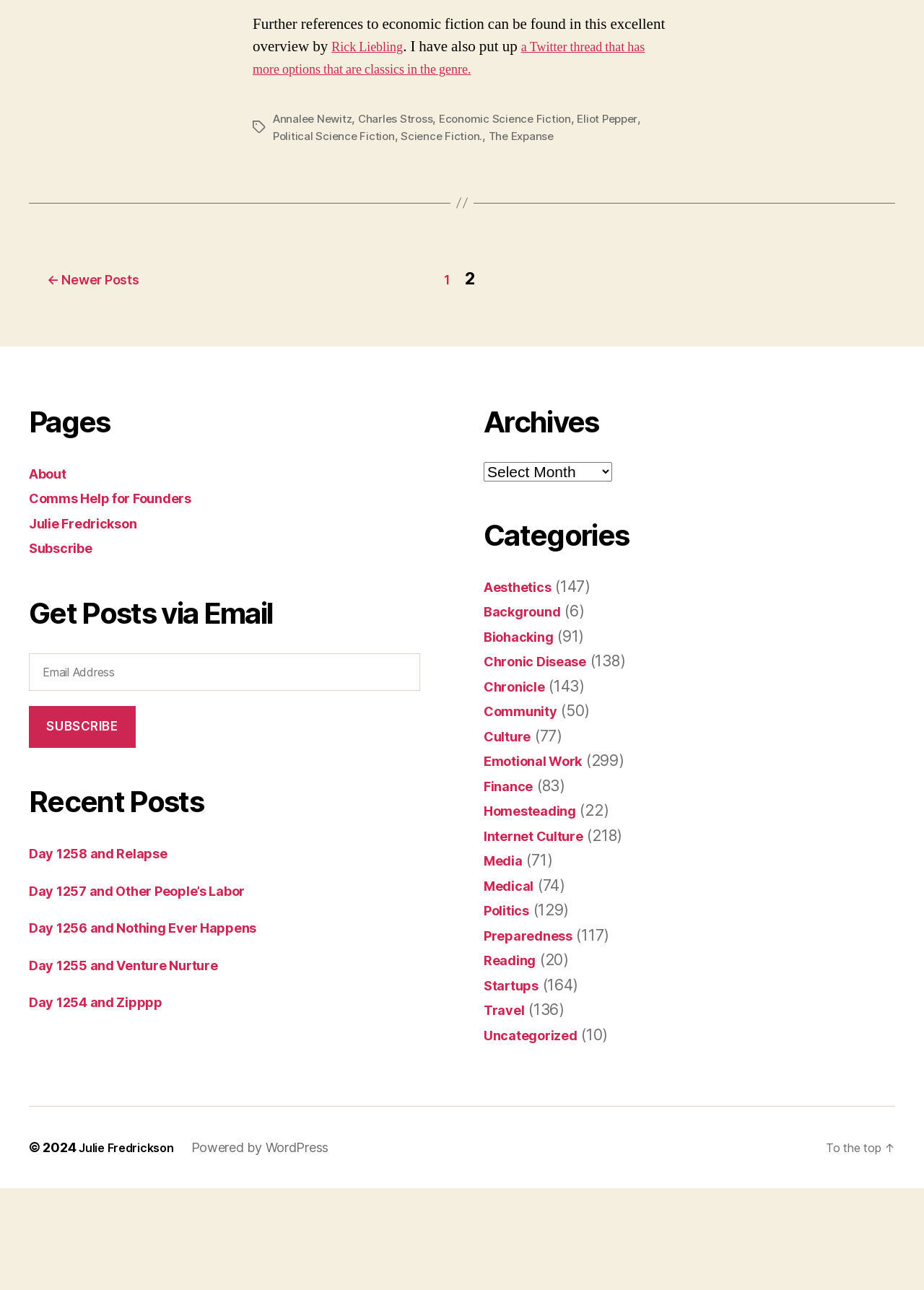How many links are there in the 'Posts navigation' section?
Analyze the image and provide a thorough answer to the question.

In the 'Posts navigation' section, there are two links: 'Newer Posts' and '1'.